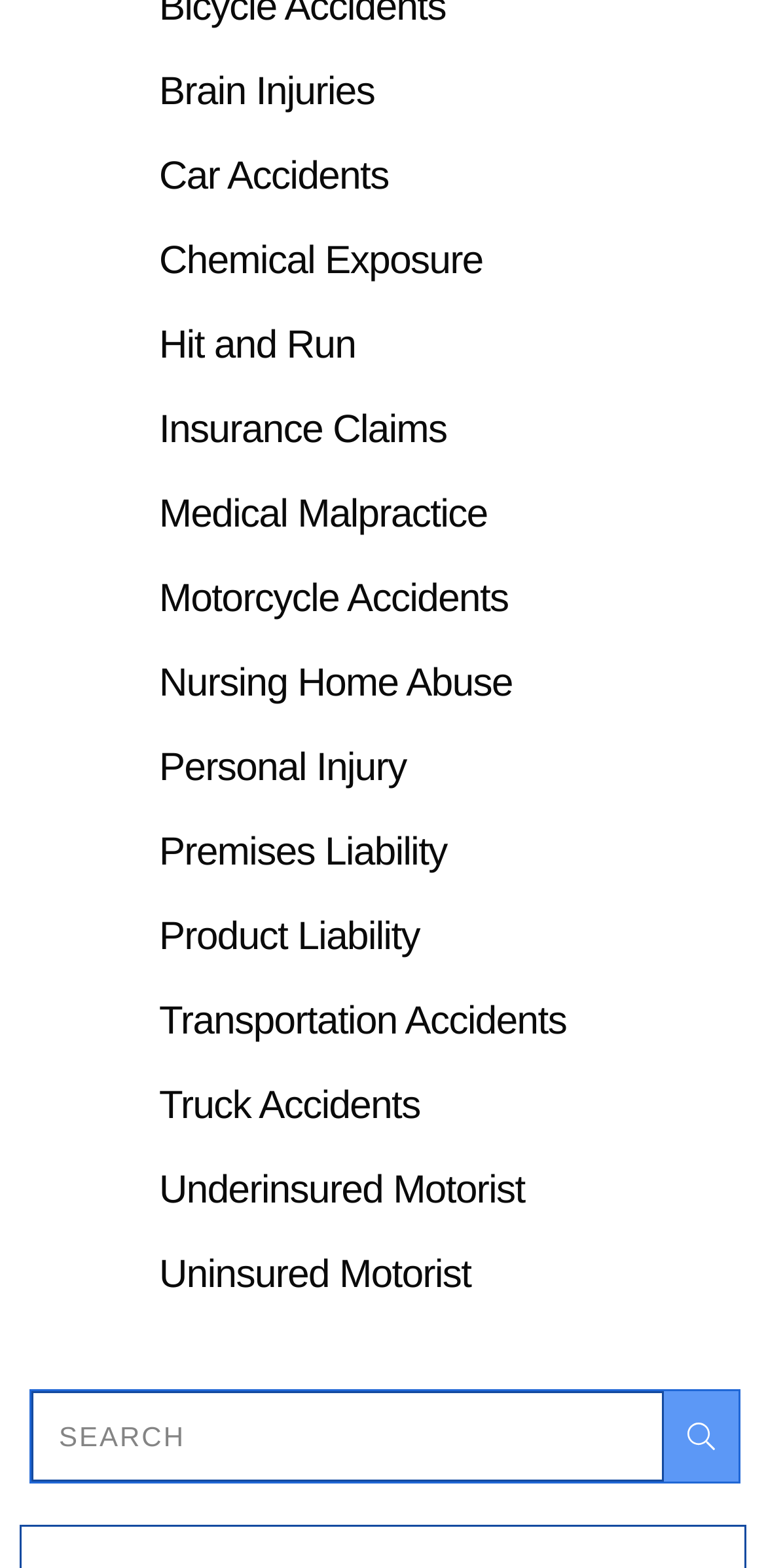Respond to the question below with a single word or phrase: What is the last link on the webpage?

Uninsured Motorist